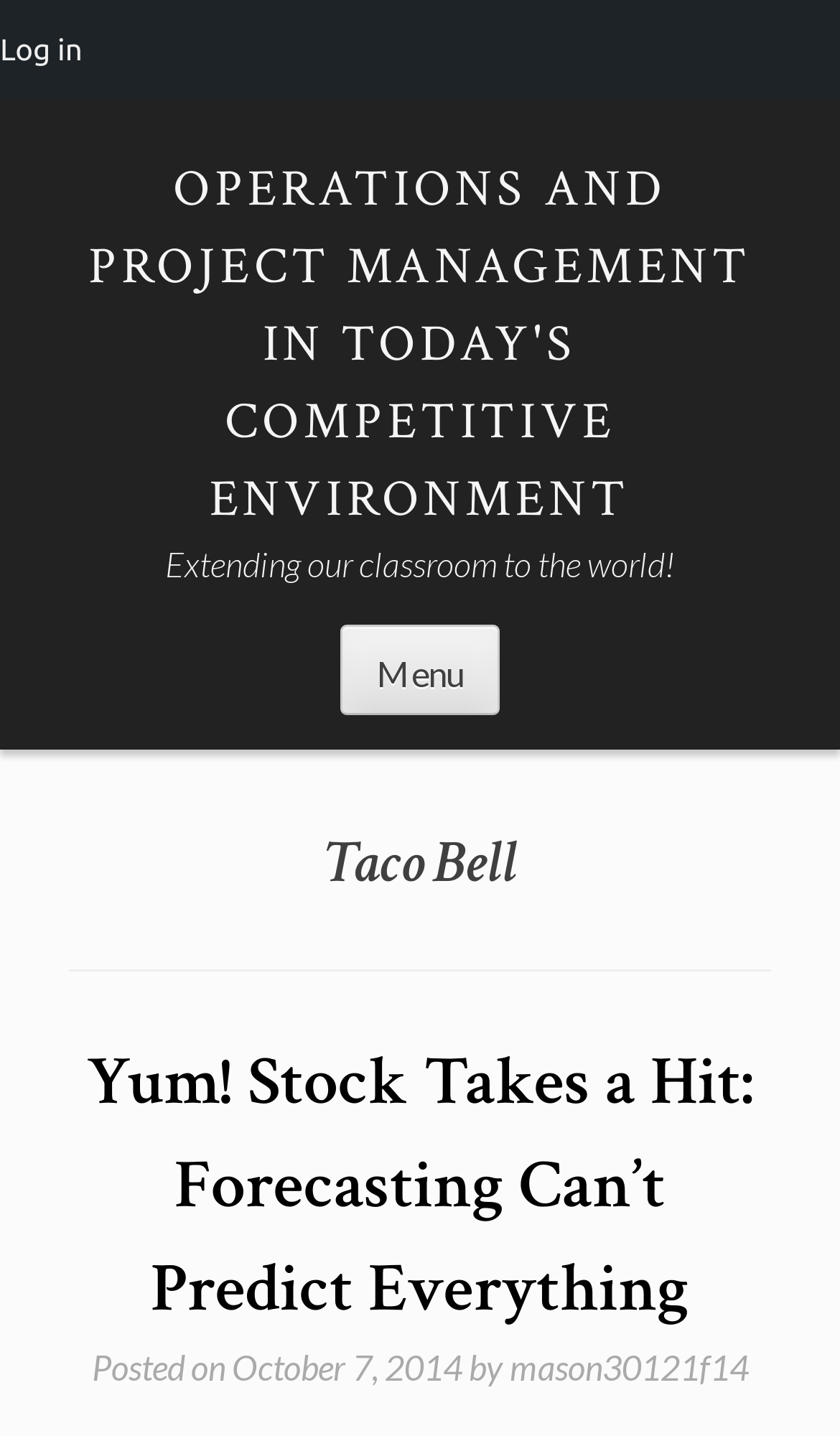Extract the bounding box of the UI element described as: "Church Blog".

None